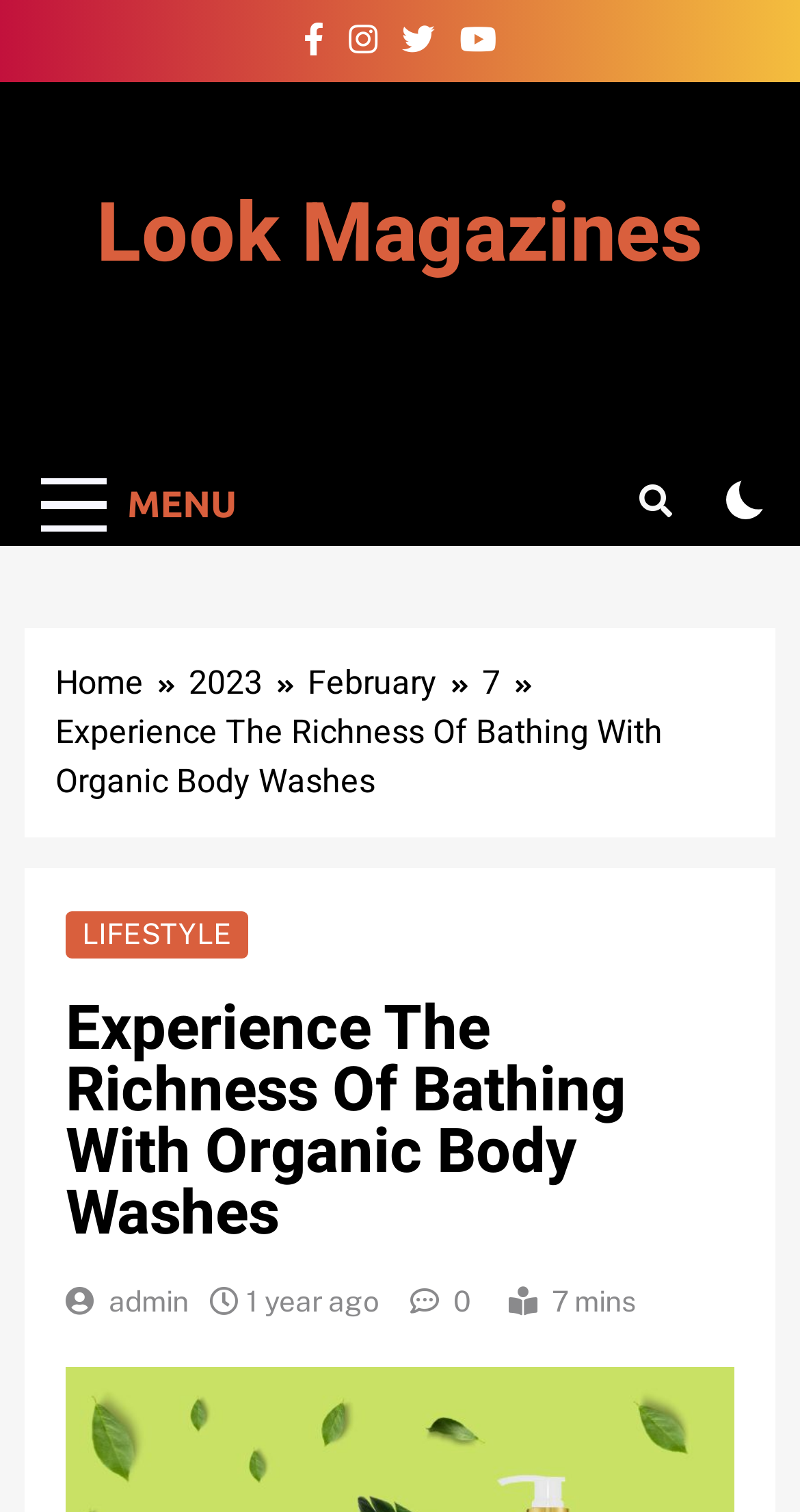Identify the bounding box coordinates for the UI element described by the following text: "1 year ago". Provide the coordinates as four float numbers between 0 and 1, in the format [left, top, right, bottom].

[0.308, 0.85, 0.474, 0.872]